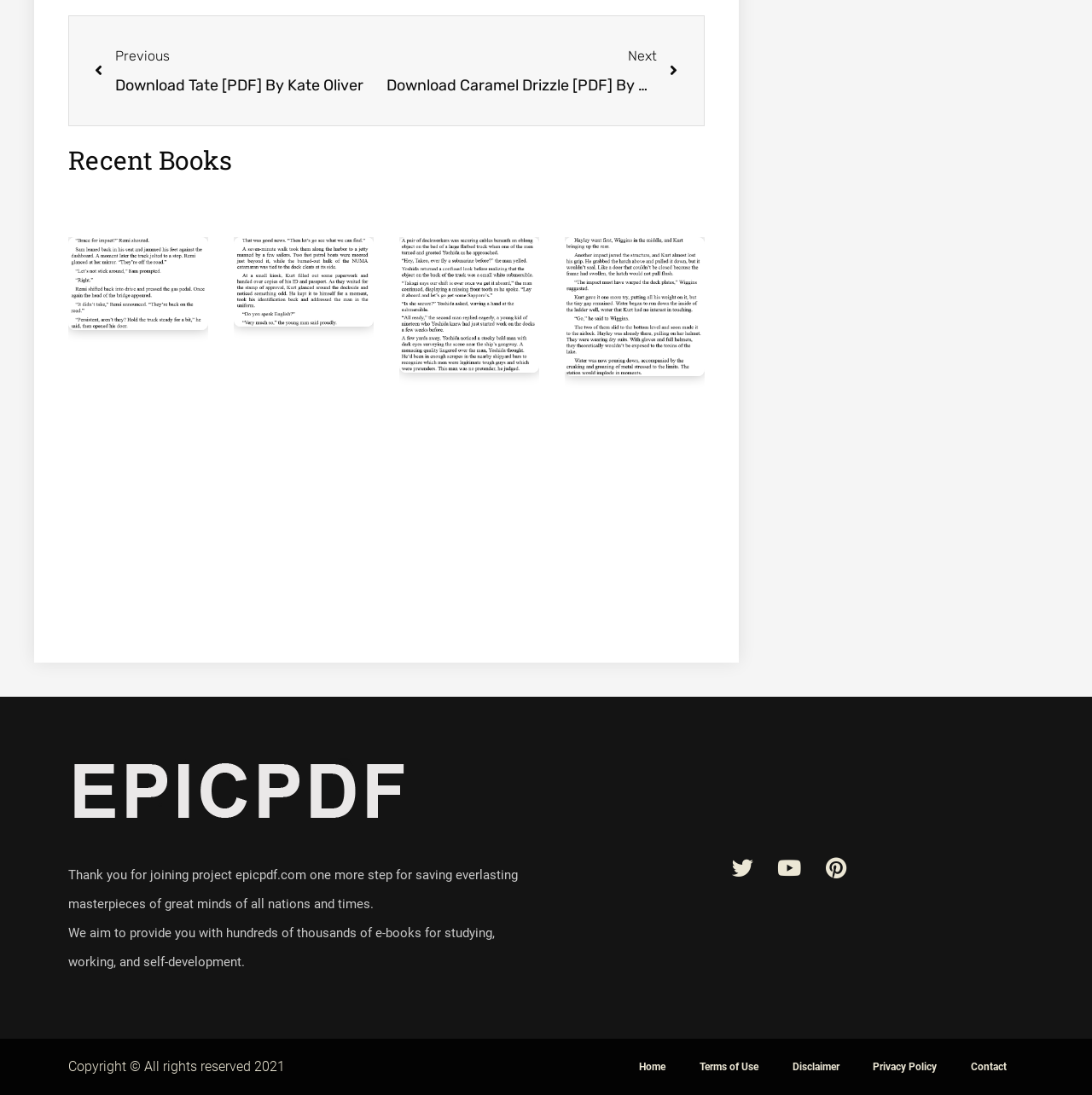What is the name of the website?
Provide a one-word or short-phrase answer based on the image.

EpicPDF